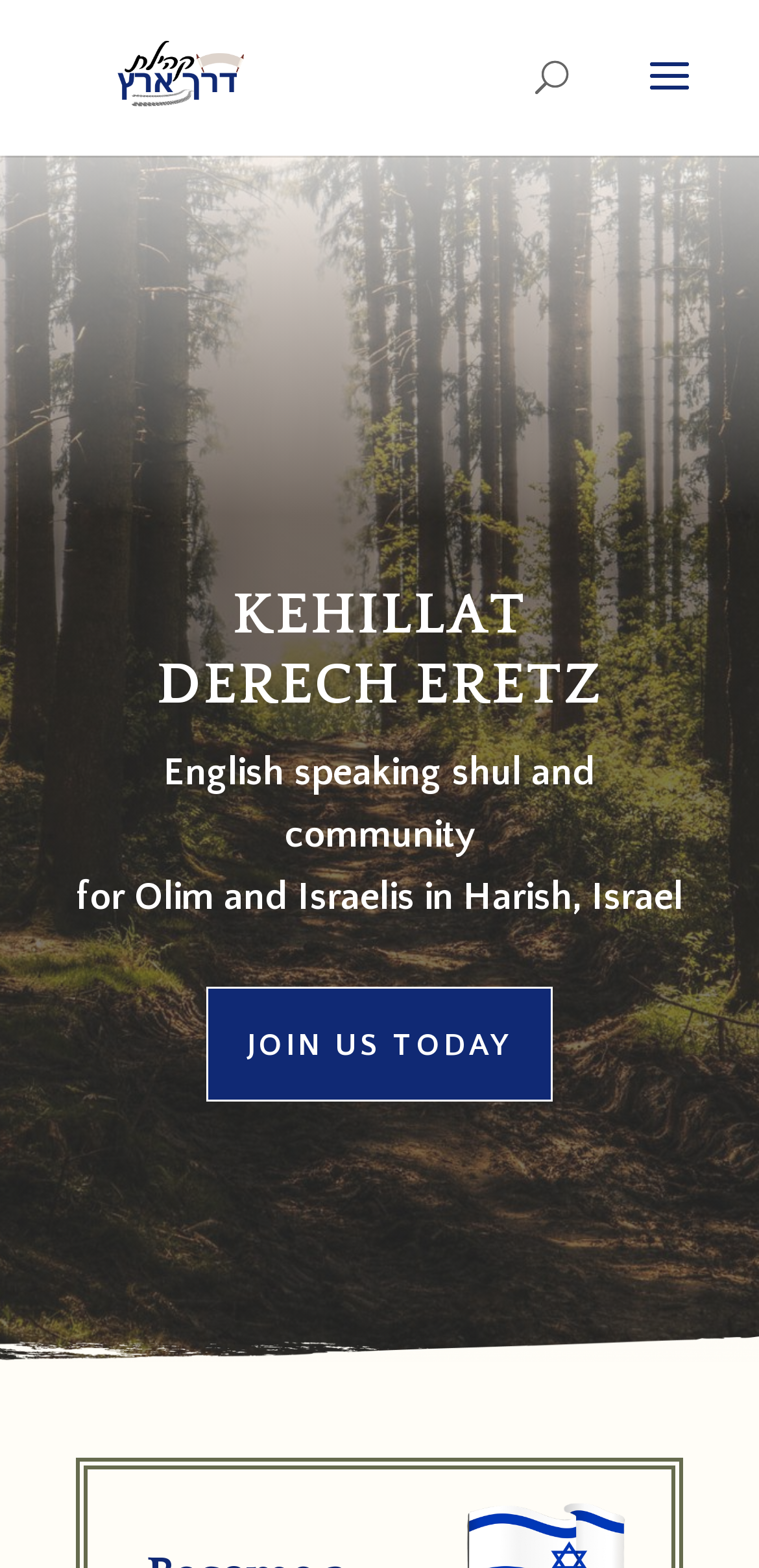Provide a short, one-word or phrase answer to the question below:
What is the location of the shul?

Harish, Israel